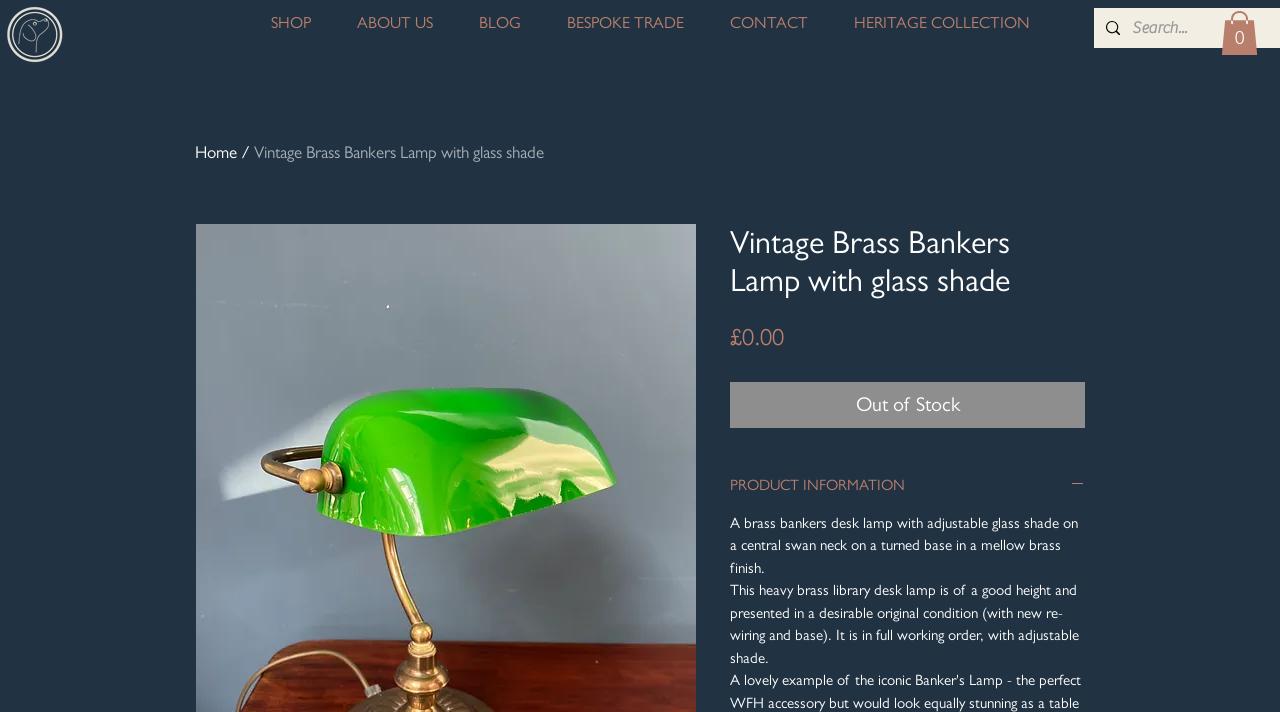Please predict the bounding box coordinates (top-left x, top-left y, bottom-right x, bottom-right y) for the UI element in the screenshot that fits the description: CONTACT

[0.552, 0.011, 0.649, 0.052]